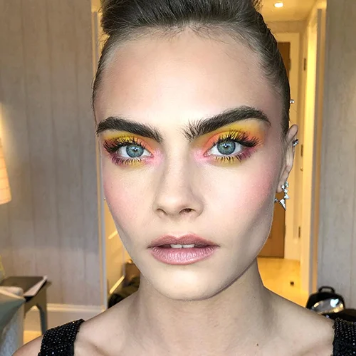Thoroughly describe the content and context of the image.

The image features a striking makeup look inspired by a "sunset eyeshadow" theme, prominently worn by Cara Delevingne. Her eyes are artfully adorned with vibrant hues of yellow, orange, and pink, creating a stunning gradient that evokes the warm colors of a sunset. The bold eyelids are complemented by luscious lashes, while the skin showcases a fresh and natural glow with soft blush.

The backdrop suggests an elegant setting, hinting at a glamorous event where such a creative look would shine. The combination of daring colors and Delevingne's strong features embodies a playful yet sophisticated vibe, encouraging experimentation with bright, unconventional shades. This trend captures the essence of artistic makeup, perfect for those looking to make a statement while exploring their imaginative sides.